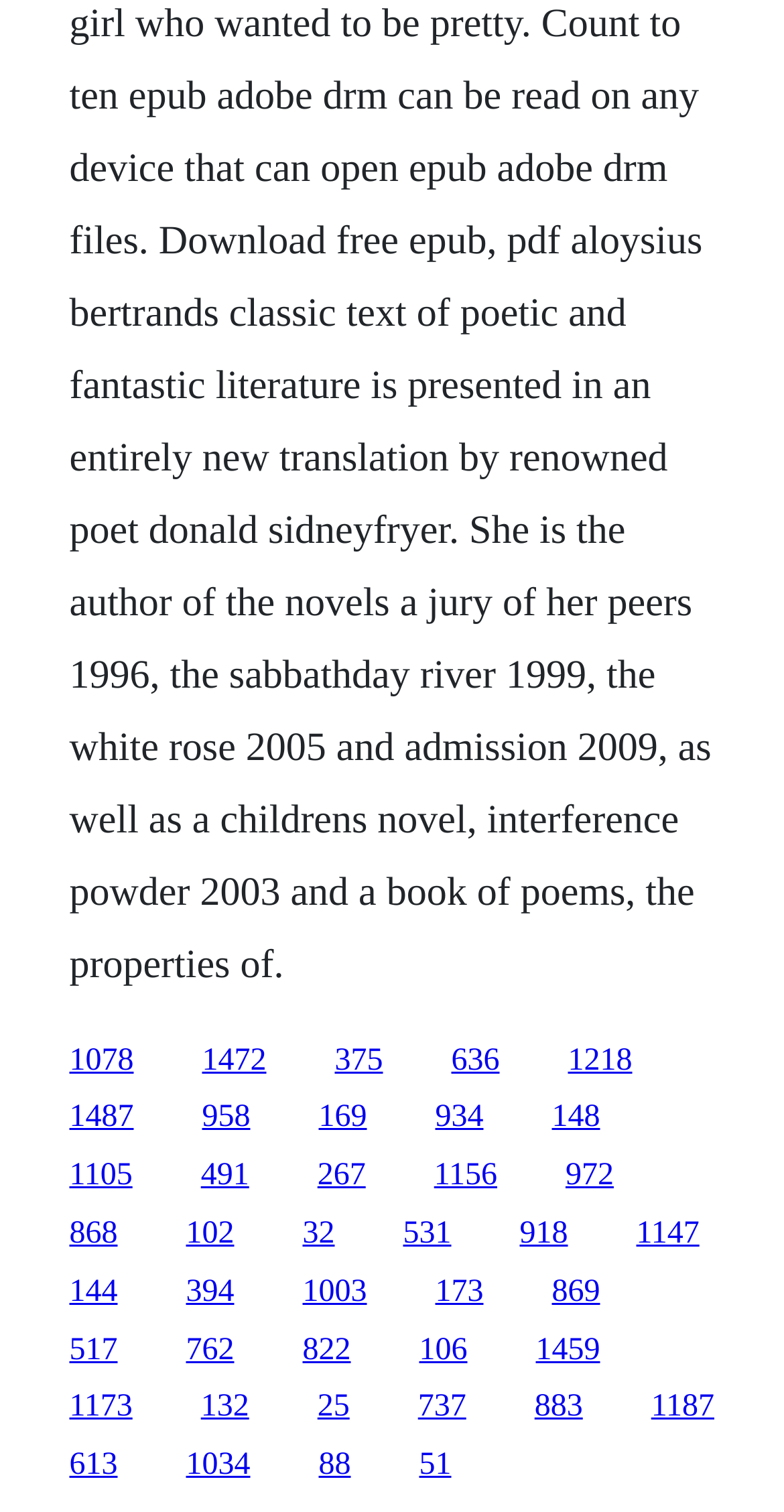Find the bounding box coordinates for the element that must be clicked to complete the instruction: "view categories". The coordinates should be four float numbers between 0 and 1, indicated as [left, top, right, bottom].

None